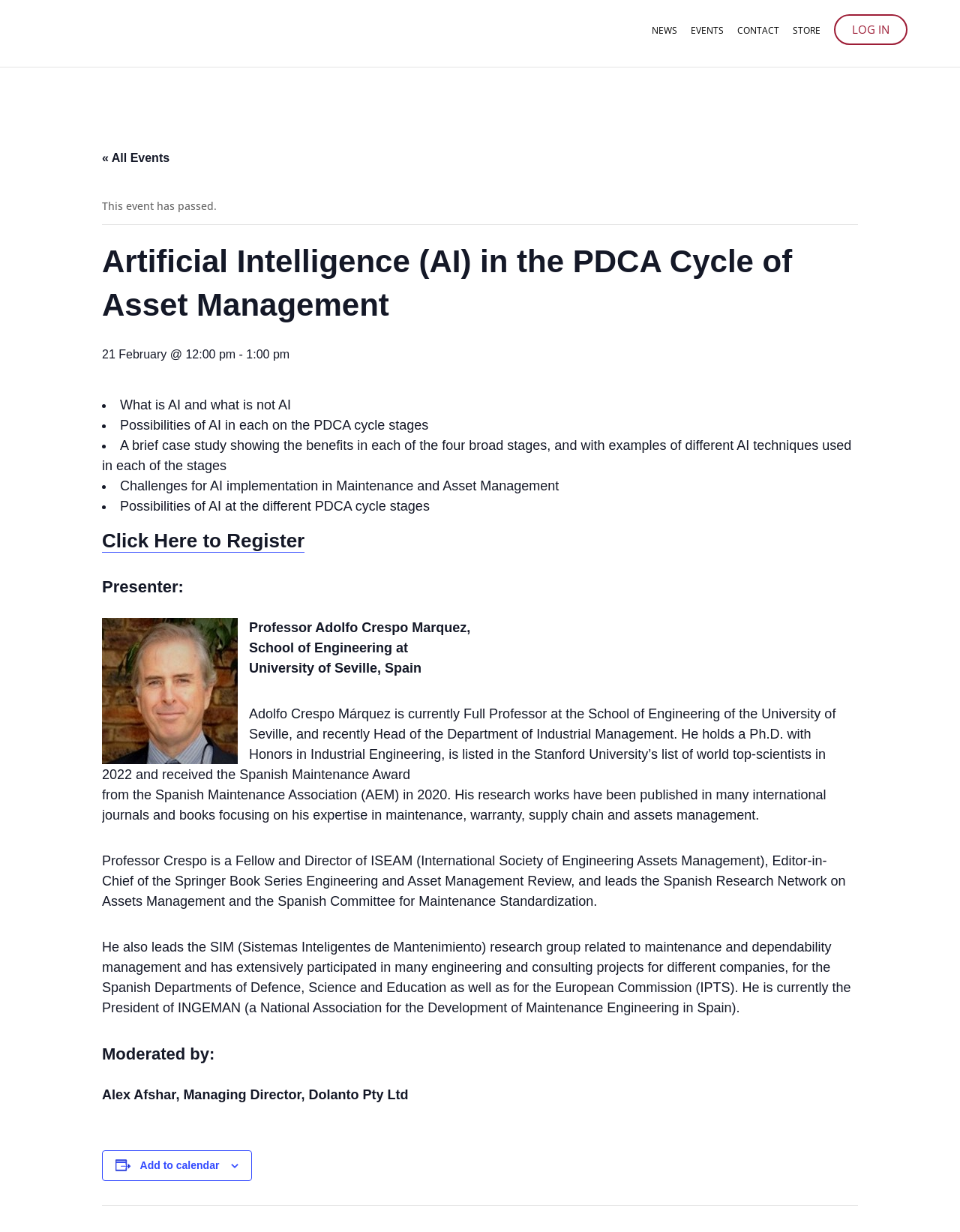Summarize the contents and layout of the webpage in detail.

The webpage is about an event related to Artificial Intelligence (AI) in the PDCA Cycle of Asset Management, organized by the Asset Management Council. 

At the top of the page, there are six links: "NEWS", "EVENTS", "CONTACT", "STORE", "LOG IN", and the organization's logo with a link to "Asset Management Council". 

Below these links, there are nine main navigation links: "About 3", "Membership 3", "Awards", "Resources 3", "Certification", "Training", and three event-related links. 

The main content of the page is about the event, which has already passed. The event title is "Artificial Intelligence (AI) in the PDCA Cycle of Asset Management". The event date and time are "21 February @ 12:00 pm - 1:00 pm". 

There are five bullet points describing the event, including what AI is, its possibilities in each PDCA cycle stage, a case study, challenges for AI implementation, and possibilities of AI at different PDCA cycle stages. 

Below these bullet points, there is a call-to-action button "Click Here to Register" and information about the presenter, Professor Adolfo Crespo Marquez, including his bio and research background. 

The page also includes information about the moderator, Alex Afshar, and a button to add the event to a calendar. At the bottom of the page, there are two small images and a button to expand a dropdown content.